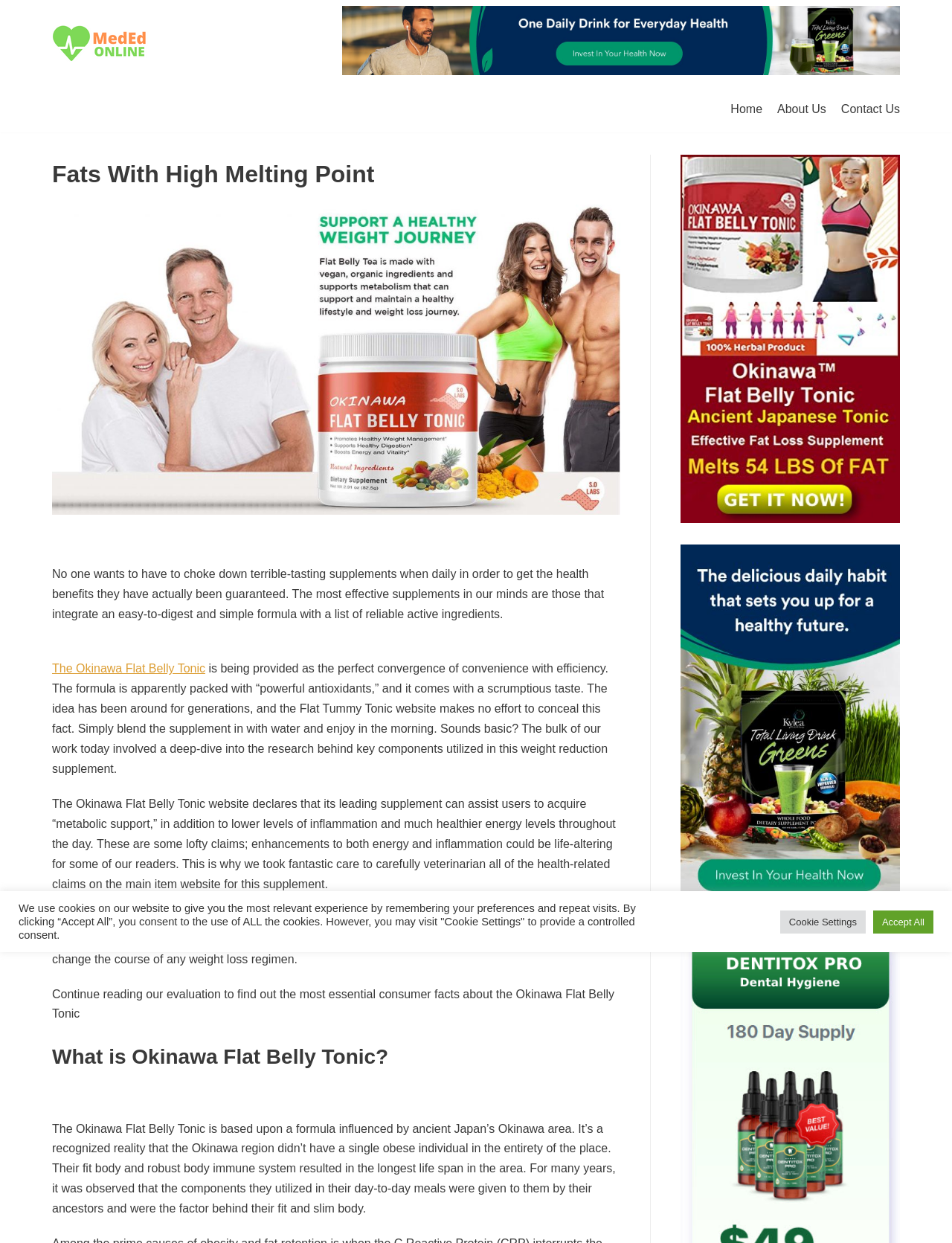Elaborate on the different components and information displayed on the webpage.

The webpage is about Fats With High Melting Point, specifically discussing the Okinawa Flat Belly Tonic supplement. At the top, there is a navigation menu with links to "Home", "About Us", and "Contact Us". Below the navigation menu, there is a large heading that reads "Fats With High Melting Point". 

To the right of the heading, there is an image of Okinawa tonic. Below the image, there is a paragraph of text that introduces the concept of supplements and their benefits. The text explains that the most effective supplements are those that combine an easy-to-digest formula with reliable active ingredients.

Following the introductory text, there is a link to "The Okinawa Flat Belly Tonic" and a paragraph that describes the supplement as a convergence of convenience and efficiency. The formula is said to be packed with powerful antioxidants and comes with a delicious taste. The text also explains how to use the supplement.

Below this section, there are several paragraphs of text that discuss the benefits of the Okinawa Flat Belly Tonic, including its ability to provide metabolic support, reduce inflammation, and increase energy levels. The text also emphasizes the importance of not relying solely on supplements for weight loss.

Further down the page, there is a heading that reads "What is Okinawa Flat Belly Tonic? Fats With High Melting Point" followed by a paragraph that explains the origins of the Okinawa Flat Belly Tonic formula, which is based on ancient Japan's Okinawa region.

To the right of this section, there are two links, "okinawa offer" and "kylea offer", each accompanied by an image. At the very bottom of the page, there is a notice about the use of cookies on the website, with options to "Accept All" or visit "Cookie Settings".